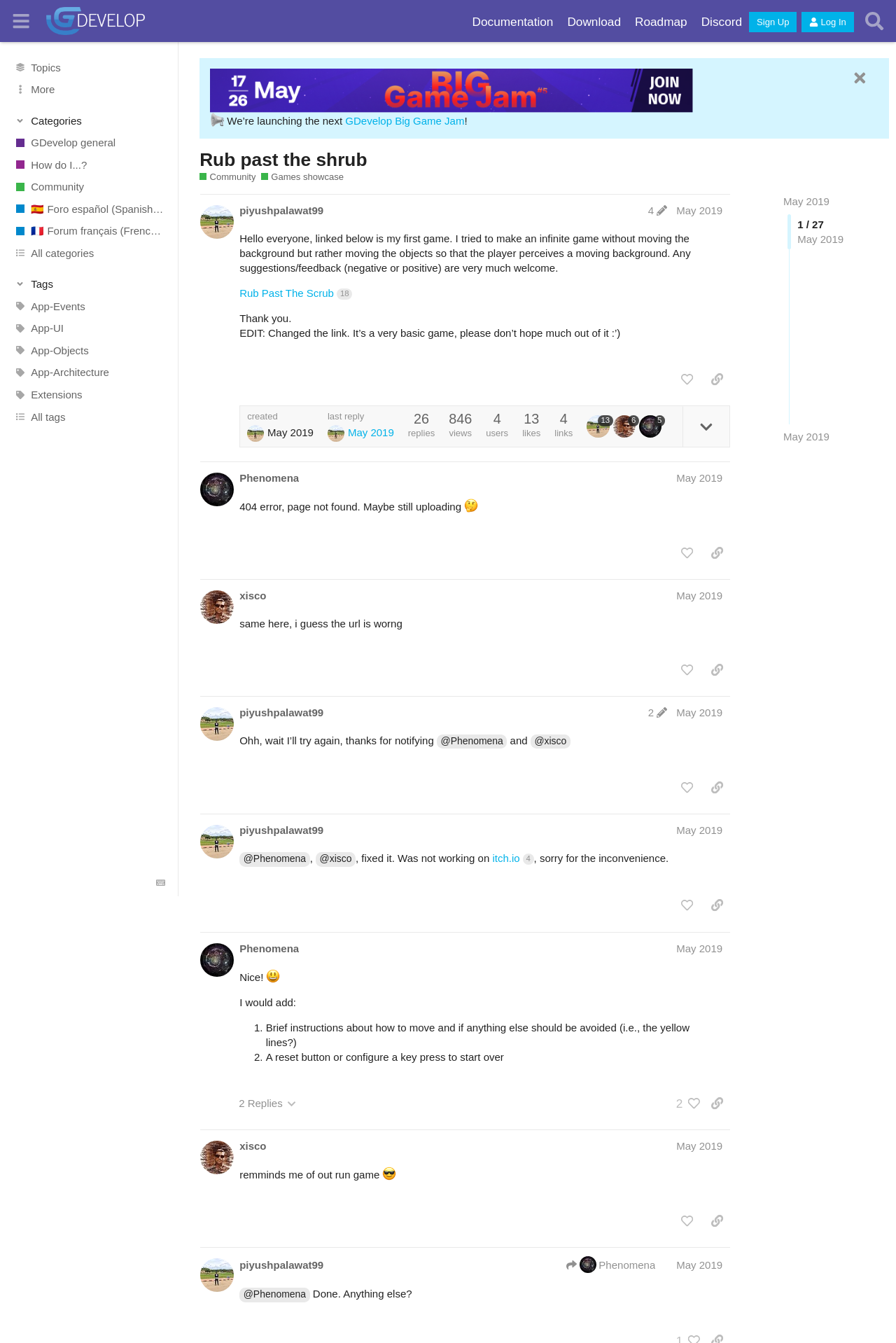Locate the UI element described as follows: "@Phenomena". Return the bounding box coordinates as four float numbers between 0 and 1 in the order [left, top, right, bottom].

[0.267, 0.959, 0.346, 0.97]